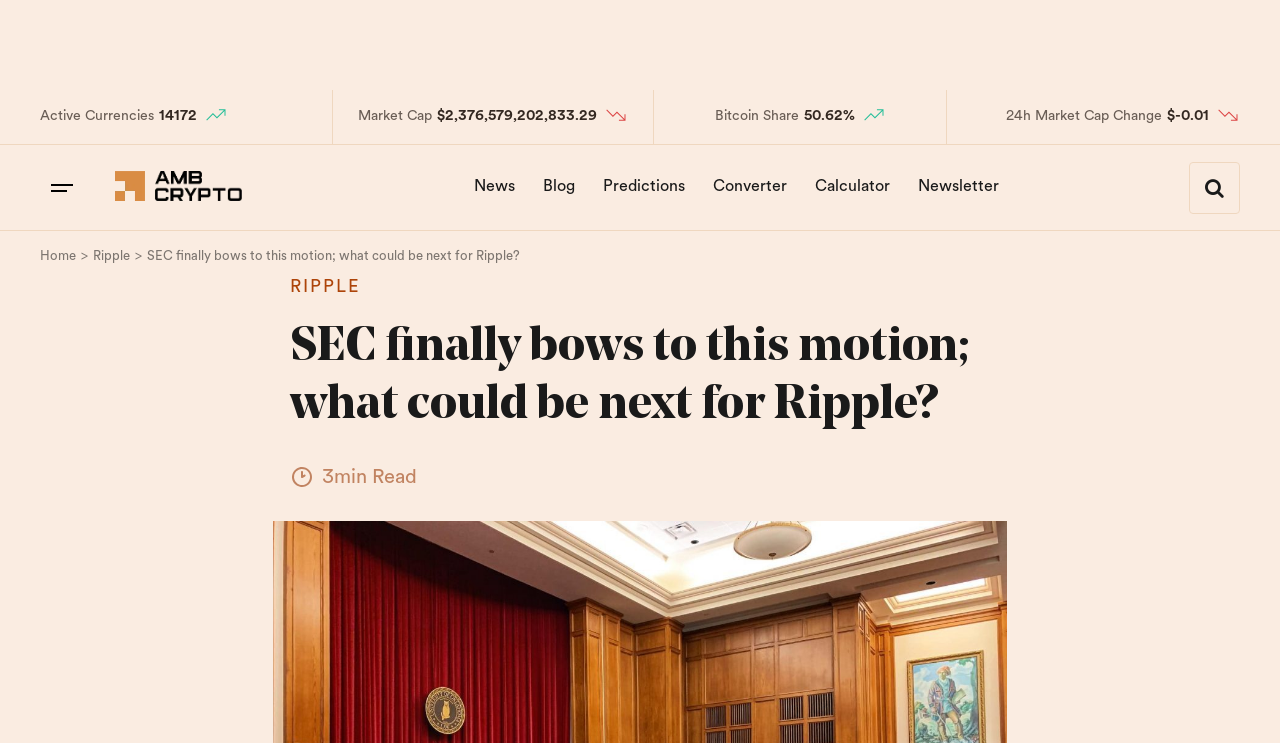Please answer the following question as detailed as possible based on the image: 
How many active currencies are there?

I found the answer by looking at the text element with the label 'Active Currencies' and its corresponding value, which is '14172'.